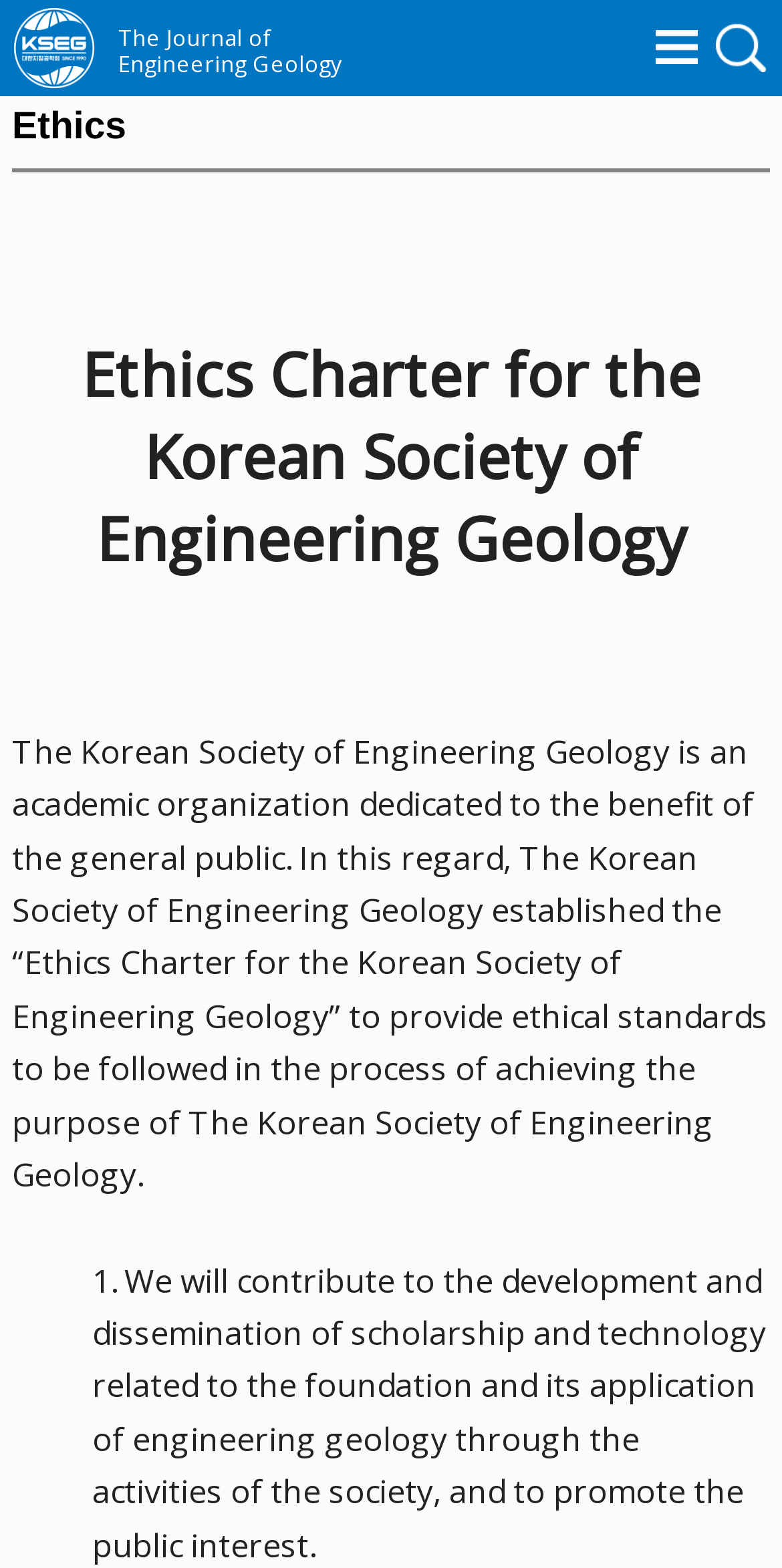What is the name of the journal?
Answer with a single word or phrase by referring to the visual content.

jeg